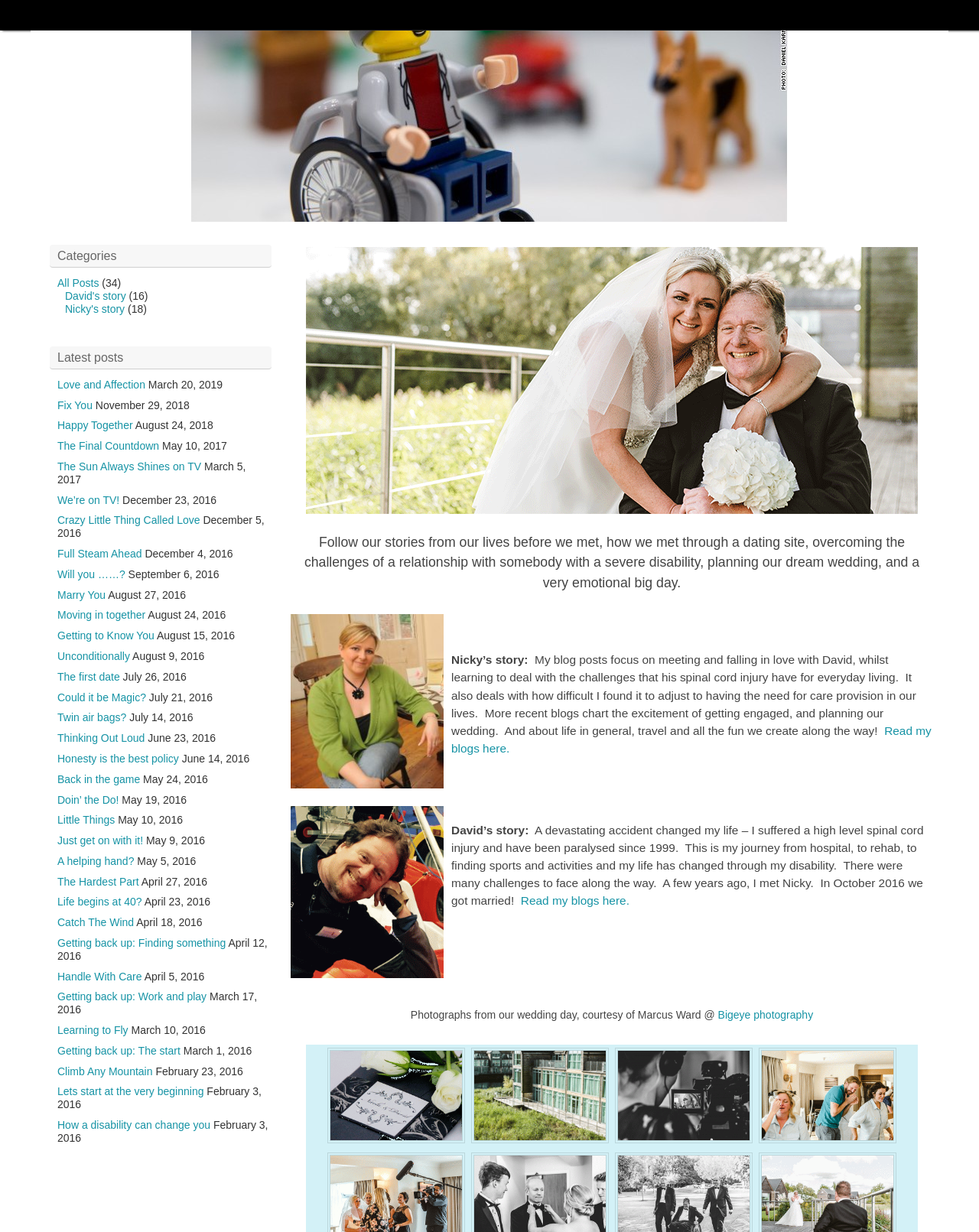How many blog posts are listed under 'Latest posts'?
Analyze the image and provide a thorough answer to the question.

By counting the link elements under the 'Latest posts' heading, I found 24 blog posts listed.